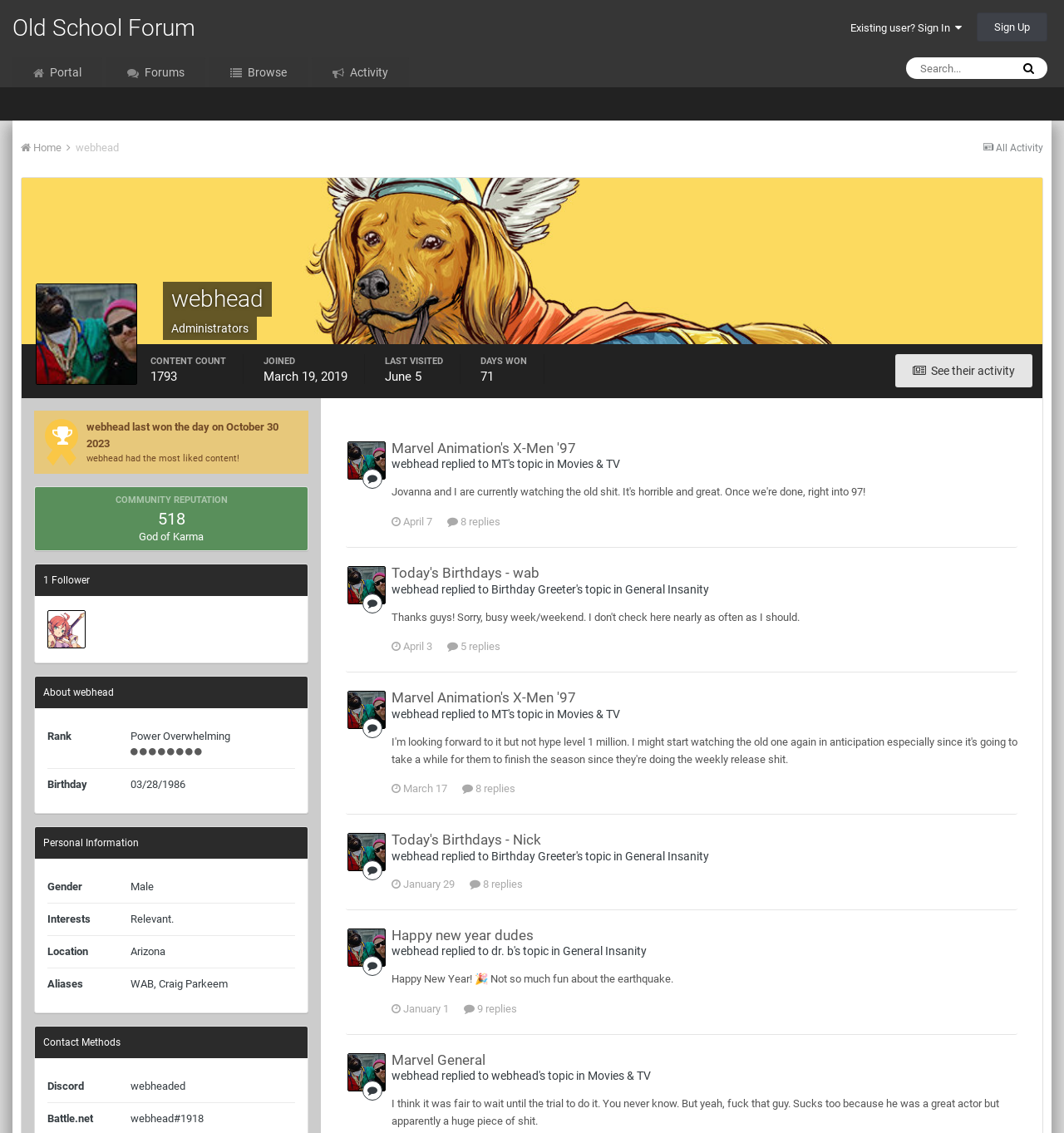What is the community reputation of webhead?
Examine the webpage screenshot and provide an in-depth answer to the question.

The community reputation of webhead can be found in the 'Community Reputation' section of the webpage, where it is displayed as a numerical value. In this case, the community reputation of webhead is 518, which is also accompanied by a title 'God of Karma'.